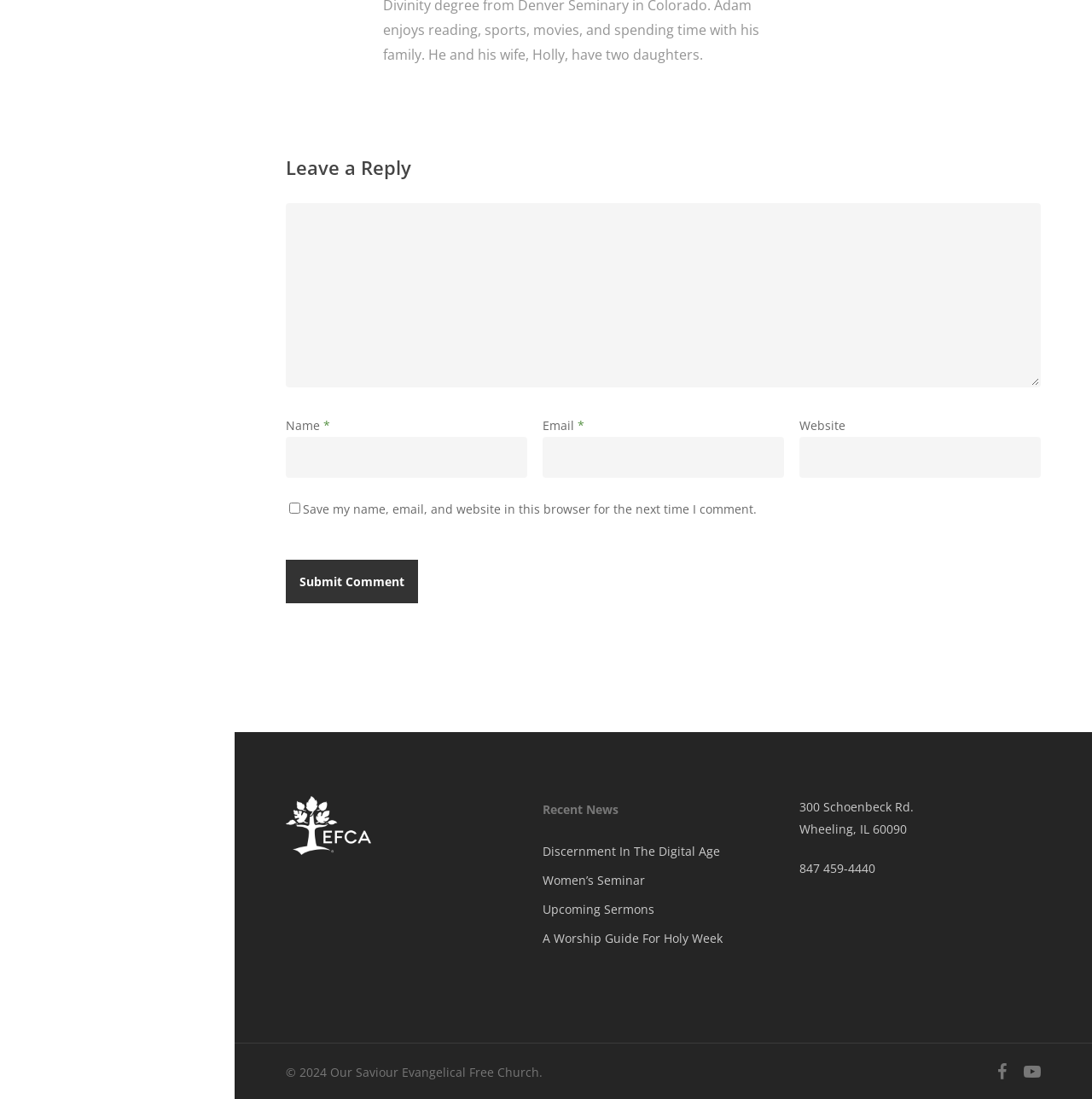Pinpoint the bounding box coordinates of the area that should be clicked to complete the following instruction: "Leave a reply". The coordinates must be given as four float numbers between 0 and 1, i.e., [left, top, right, bottom].

[0.262, 0.139, 0.953, 0.165]